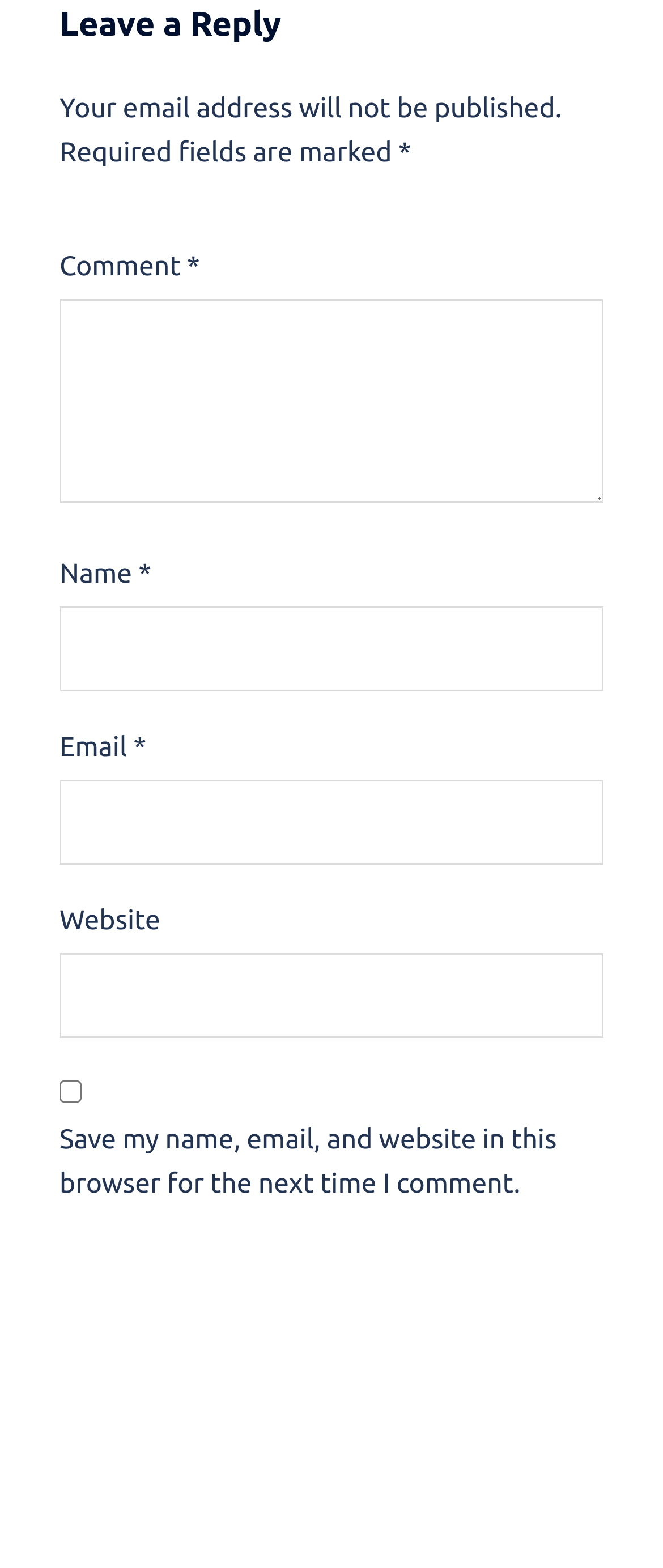What is the label of the button?
Based on the image, provide a one-word or brief-phrase response.

Post Comment